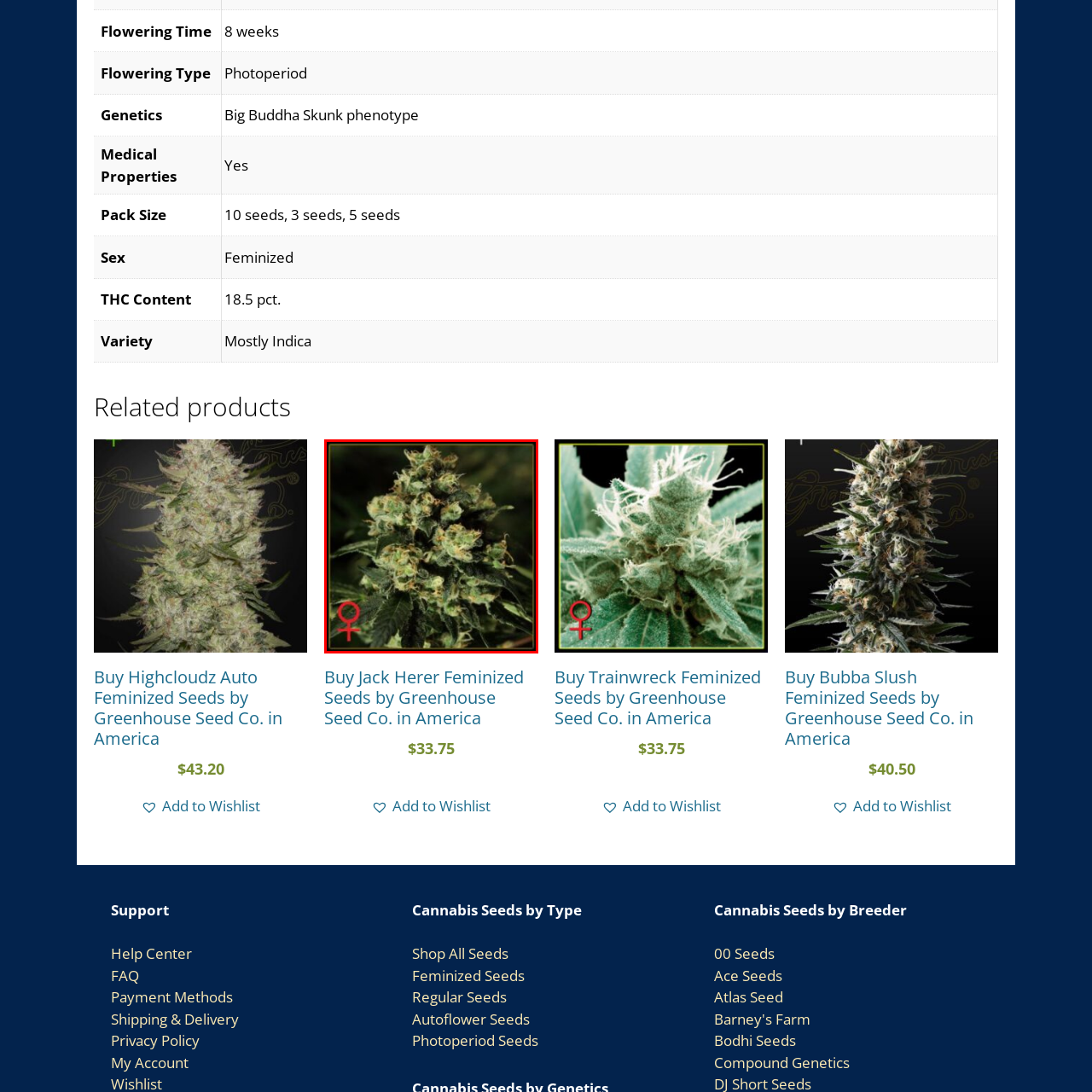Generate a detailed caption for the picture within the red-bordered area.

The image showcases a close-up view of cannabis buds, prominently featuring the dense and resinous flower clusters characteristic of feminized strains. The buds are richly colored with hints of green and gold, surrounded by lush green leaves, highlighting their vitality and quality. In the bottom-left corner, a feminine symbol indicates that these are feminized seeds, ensuring that they will produce female plants suitable for cultivation. This specific cannabis variety is known as "Jack Herer Feminized Seeds," offered by Greenhouse Seed Co. for $33.75, as part of a selection of cannabis seeds available for enthusiasts and cultivators alike. The image reflects the rich genetic lineage and potential medical properties associated with this strain, appealing to both personal growers and medical users.